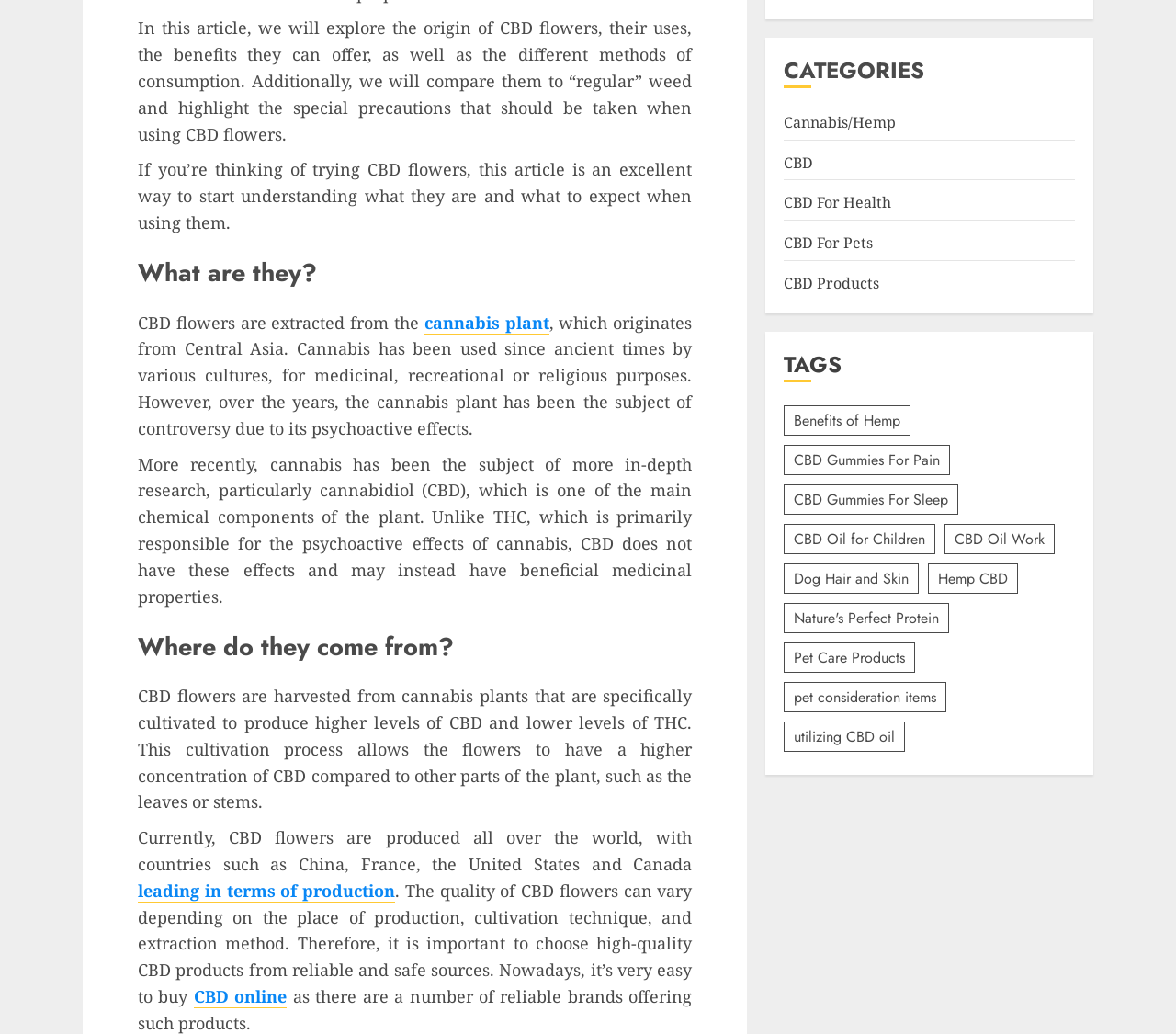Highlight the bounding box coordinates of the element that should be clicked to carry out the following instruction: "Click on 'Cannabis/Hemp' category". The coordinates must be given as four float numbers ranging from 0 to 1, i.e., [left, top, right, bottom].

[0.667, 0.109, 0.762, 0.129]